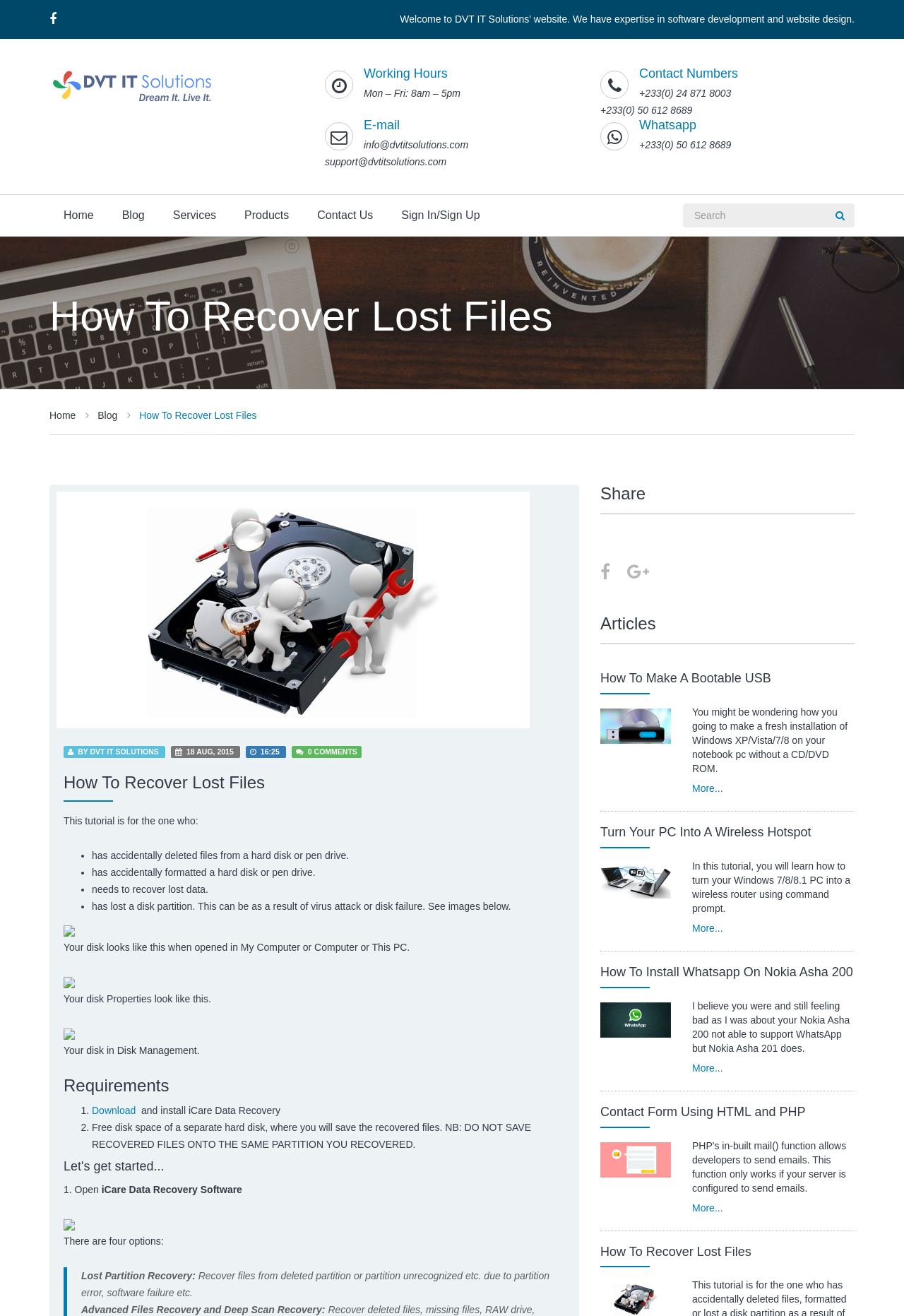What is the topic of the tutorial?
Provide a well-explained and detailed answer to the question.

The topic of the tutorial is obtained from the heading element with the text 'How To Recover Lost Files' at the top of the webpage, which is likely the title of the tutorial.